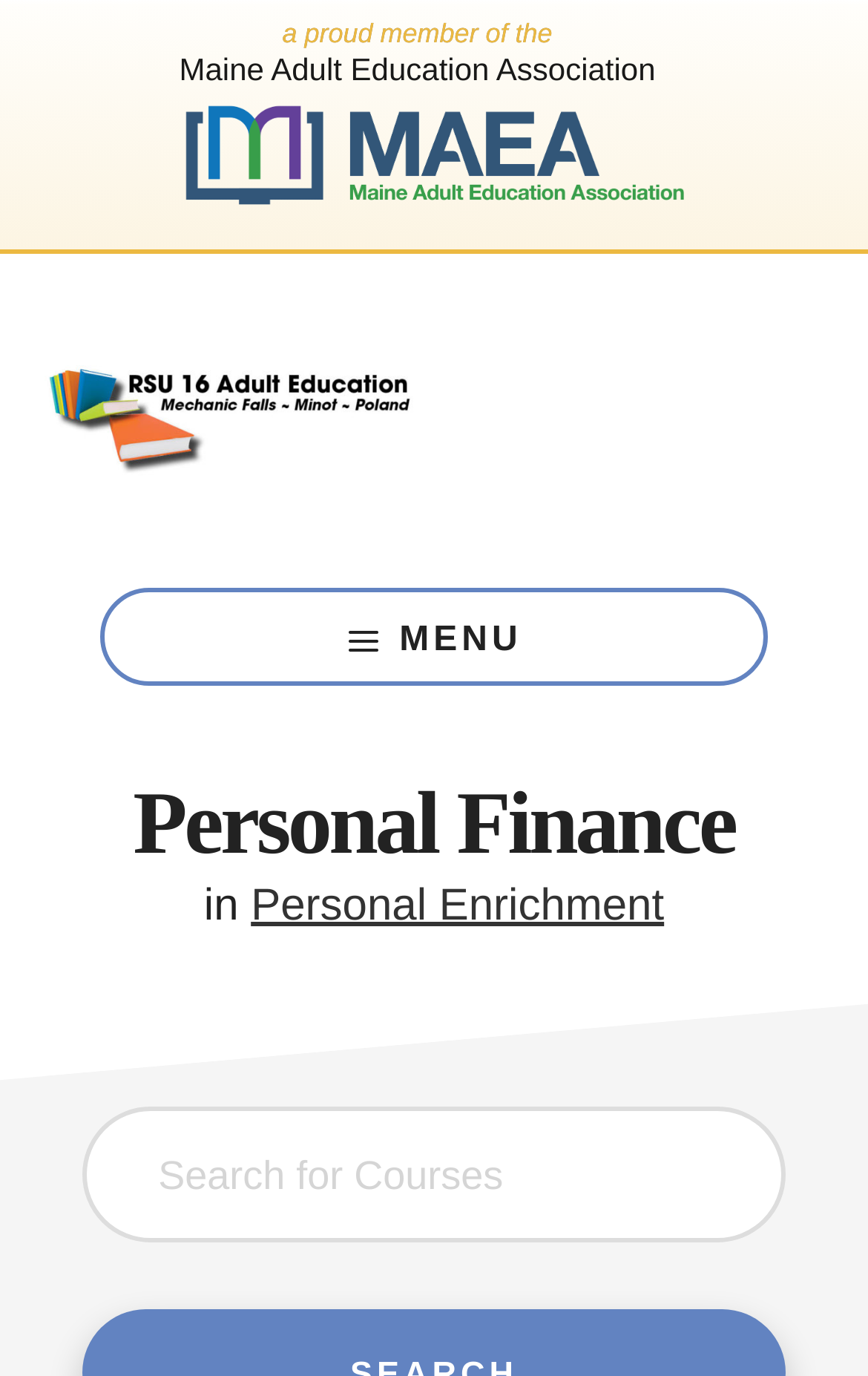What is the logo of the Maine Adult Education Association?
Provide a concise answer using a single word or phrase based on the image.

Maine Adult Education Association Logo